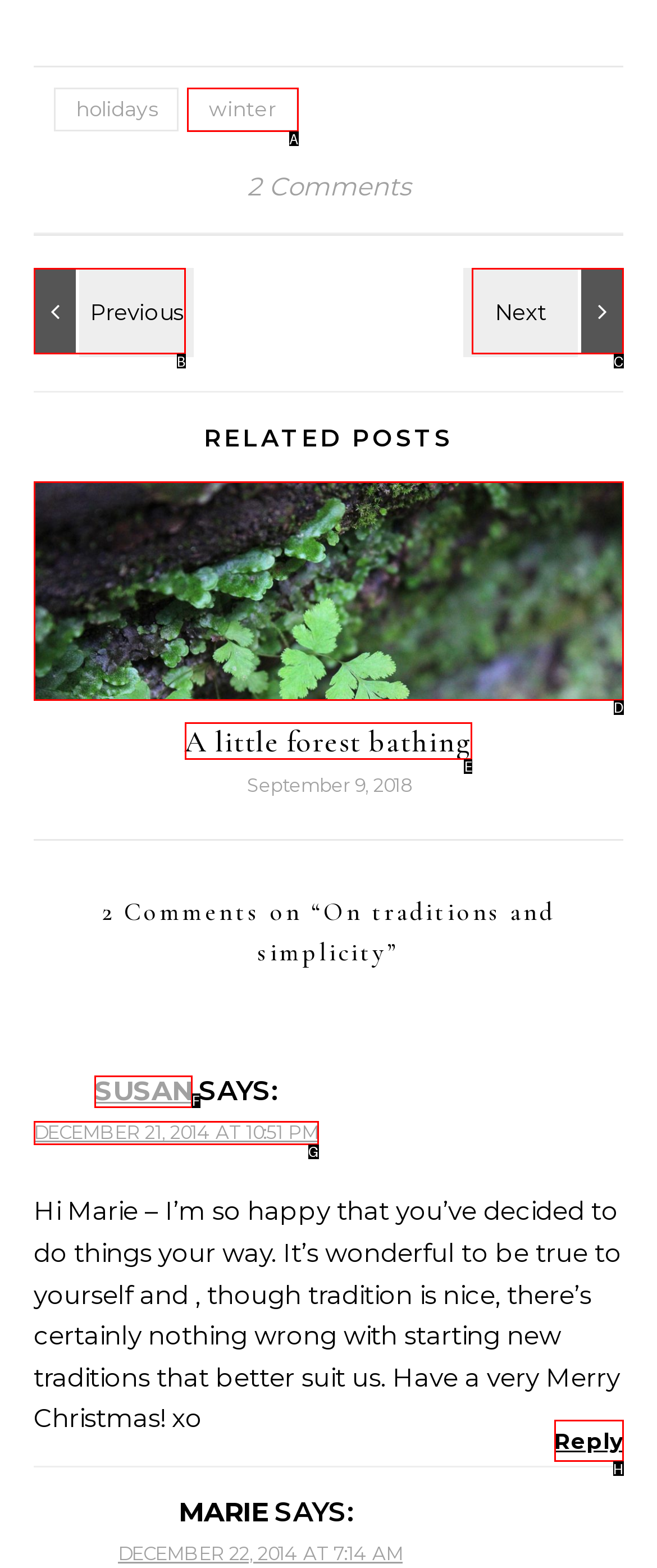Select the letter of the HTML element that best fits the description: A little forest bathing
Answer with the corresponding letter from the provided choices.

E